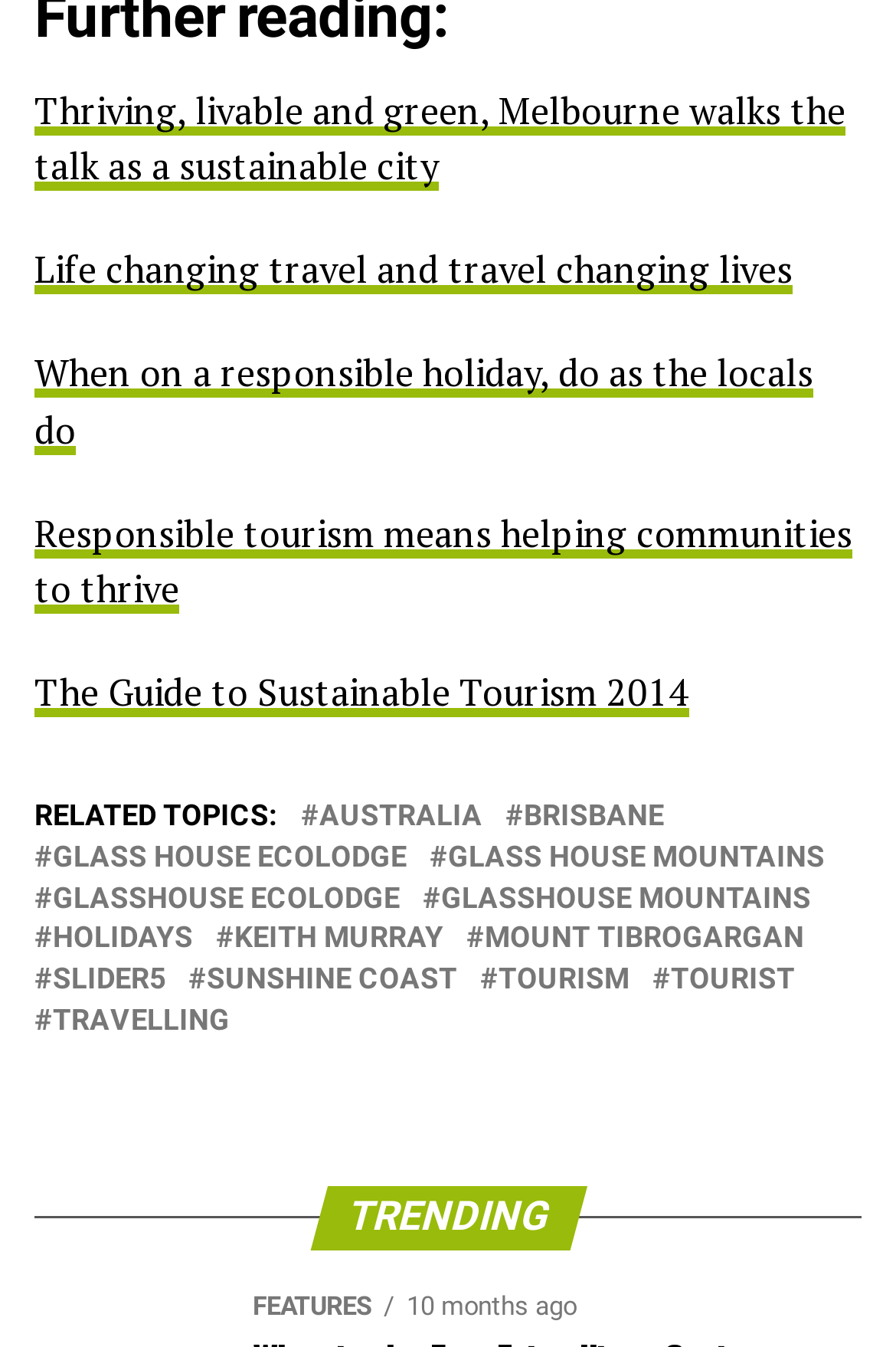How many links are there under 'RELATED TOPICS'?
Based on the screenshot, respond with a single word or phrase.

15